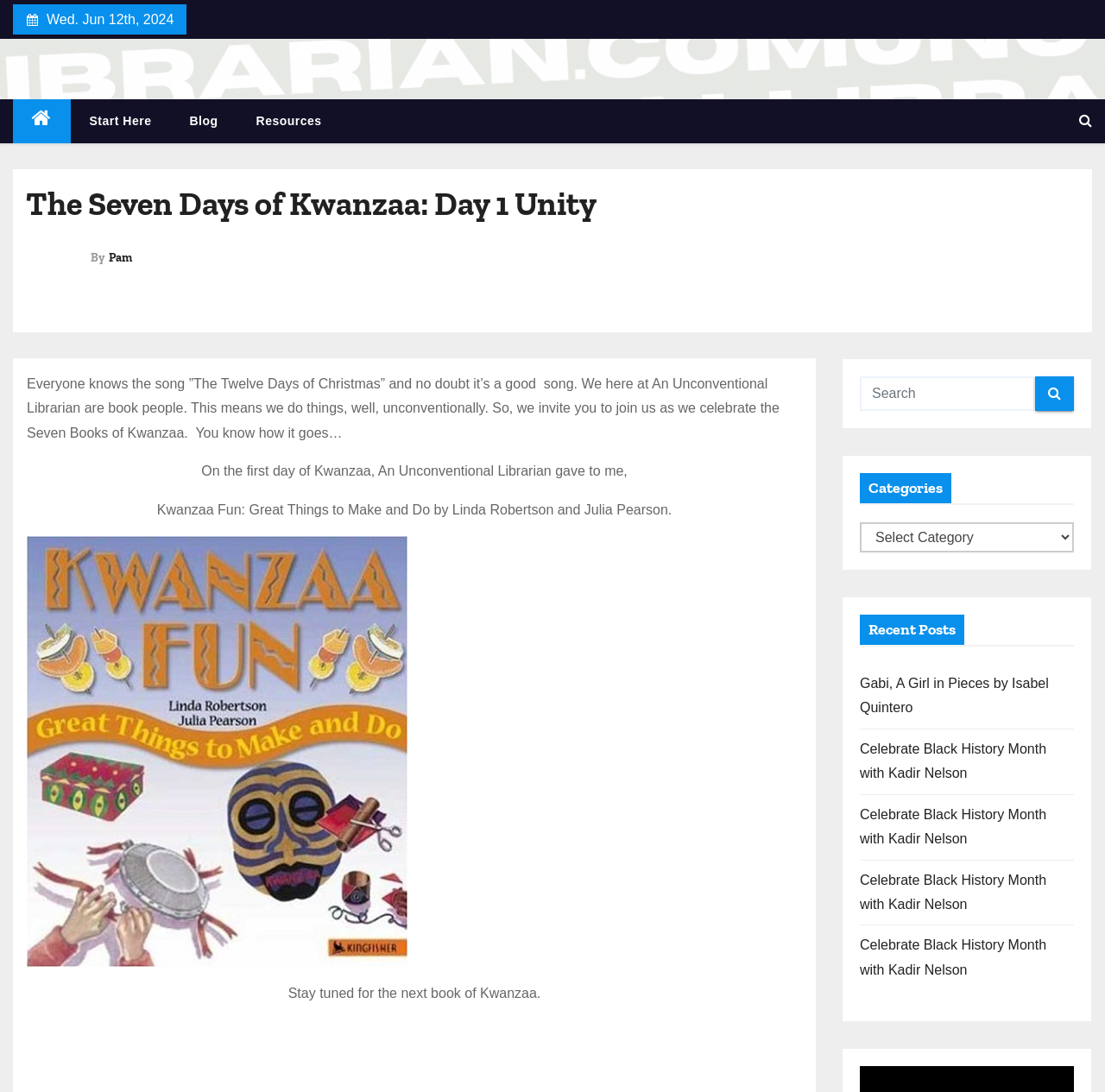Determine the bounding box coordinates for the region that must be clicked to execute the following instruction: "Read the post 'Gabi, A Girl in Pieces by Isabel Quintero'".

[0.778, 0.619, 0.949, 0.655]